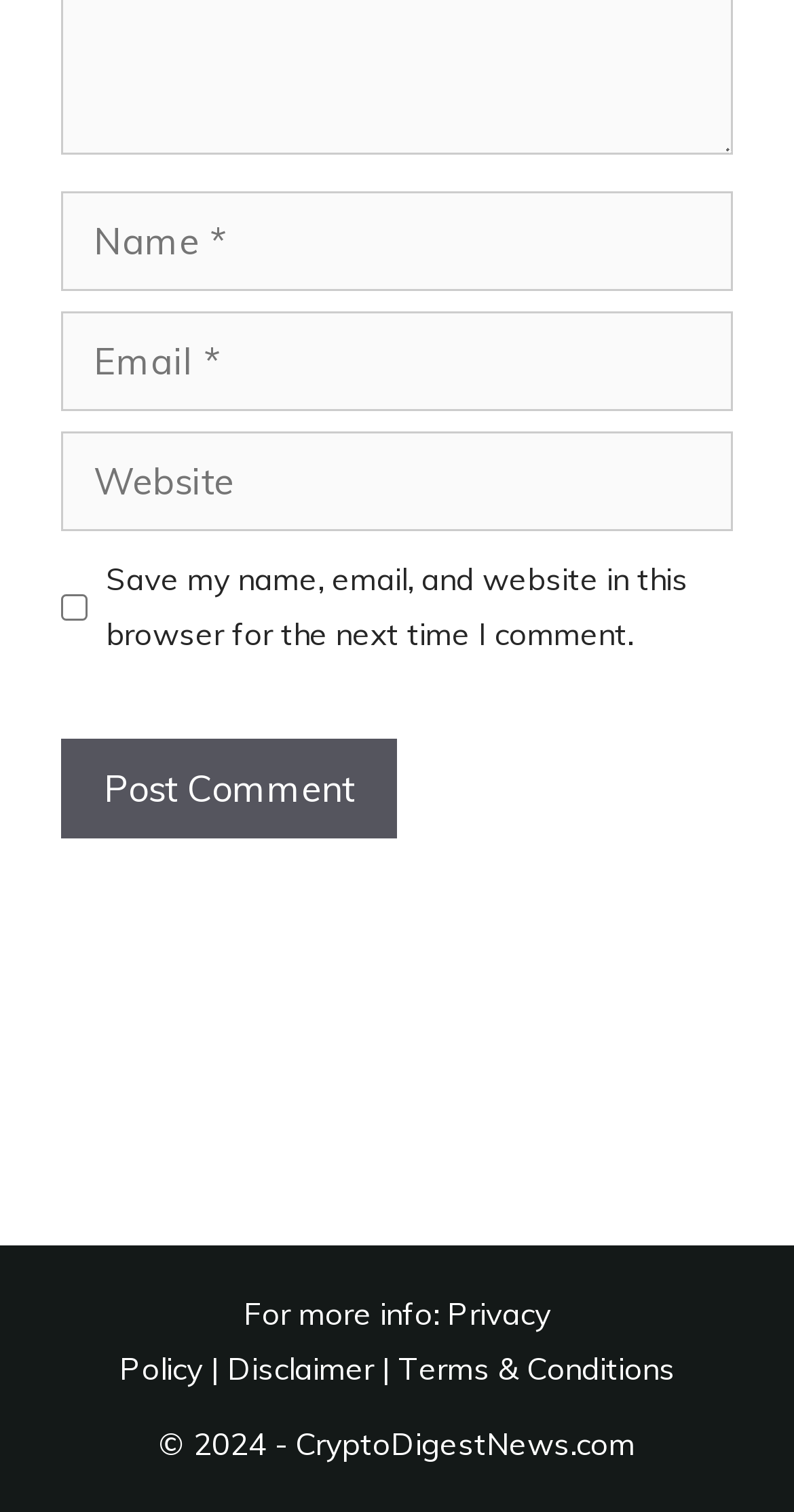What are the three links at the bottom of the webpage?
Look at the image and respond to the question as thoroughly as possible.

The three links are located at the bottom of the webpage, in the complementary section, and have the text 'Privacy Policy', 'Disclaimer', and 'Terms & Conditions' respectively. These links likely provide additional information about the website's policies and terms.